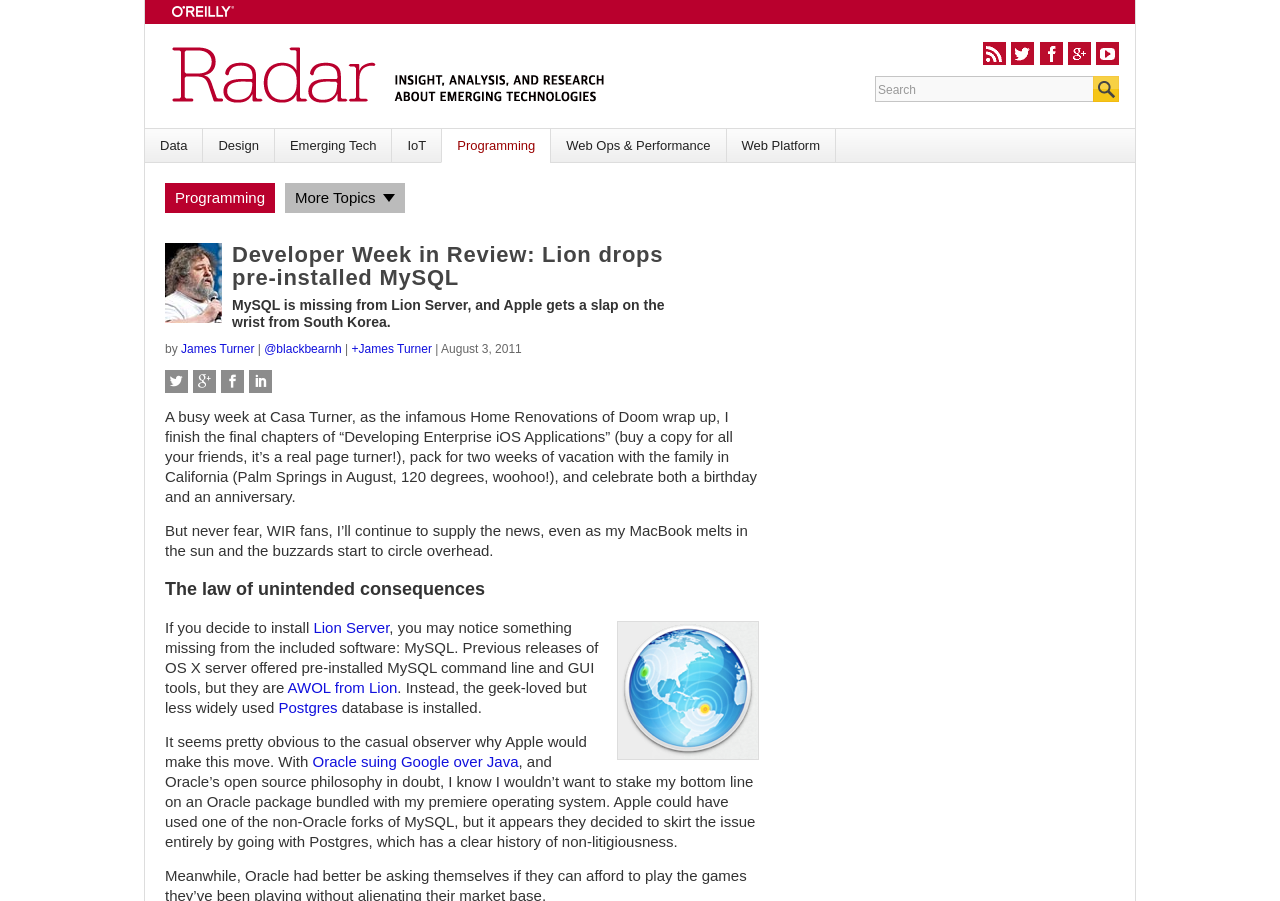What is the author's name?
Please give a detailed and elaborate answer to the question based on the image.

I found the author's name by looking at the text 'by James Turner' below the main heading, which indicates that James Turner is the author of the article.